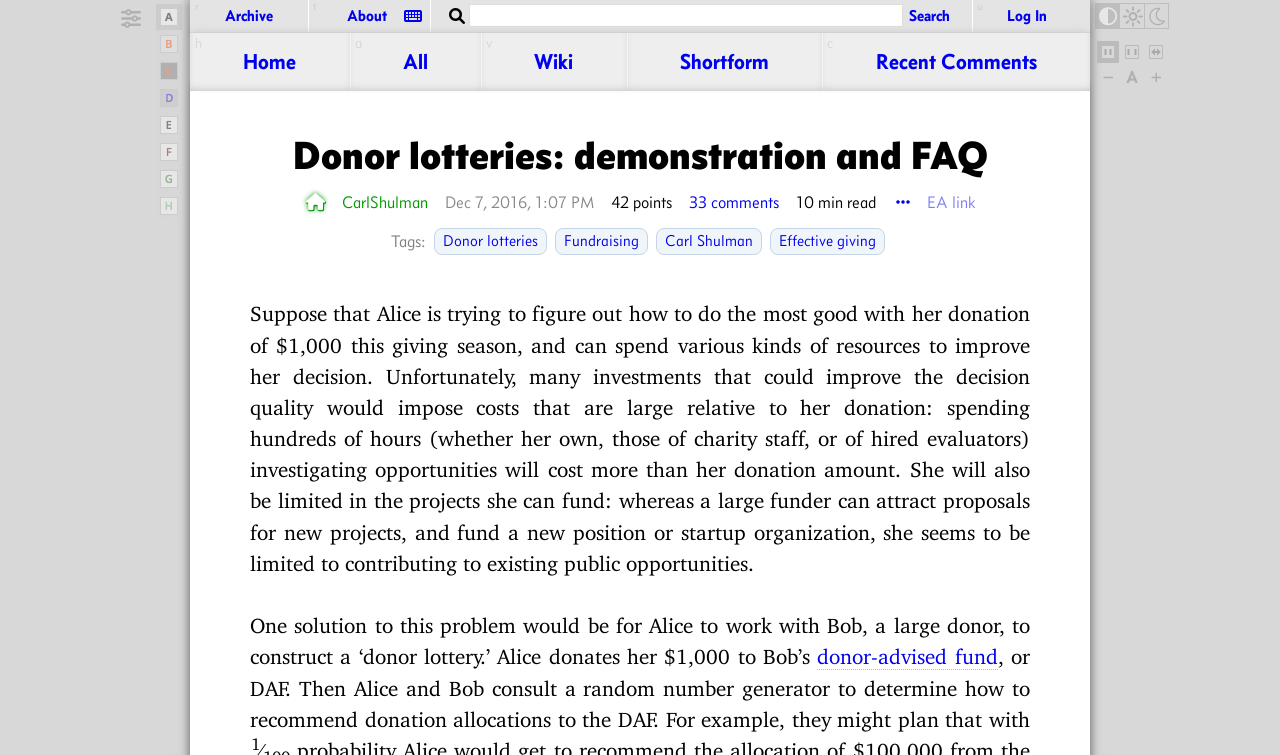Using the information in the image, give a comprehensive answer to the question: 
What is the name of the author of the post?

The name of the author of the post is CarlShulman, as indicated by the link 'CarlShulman'.